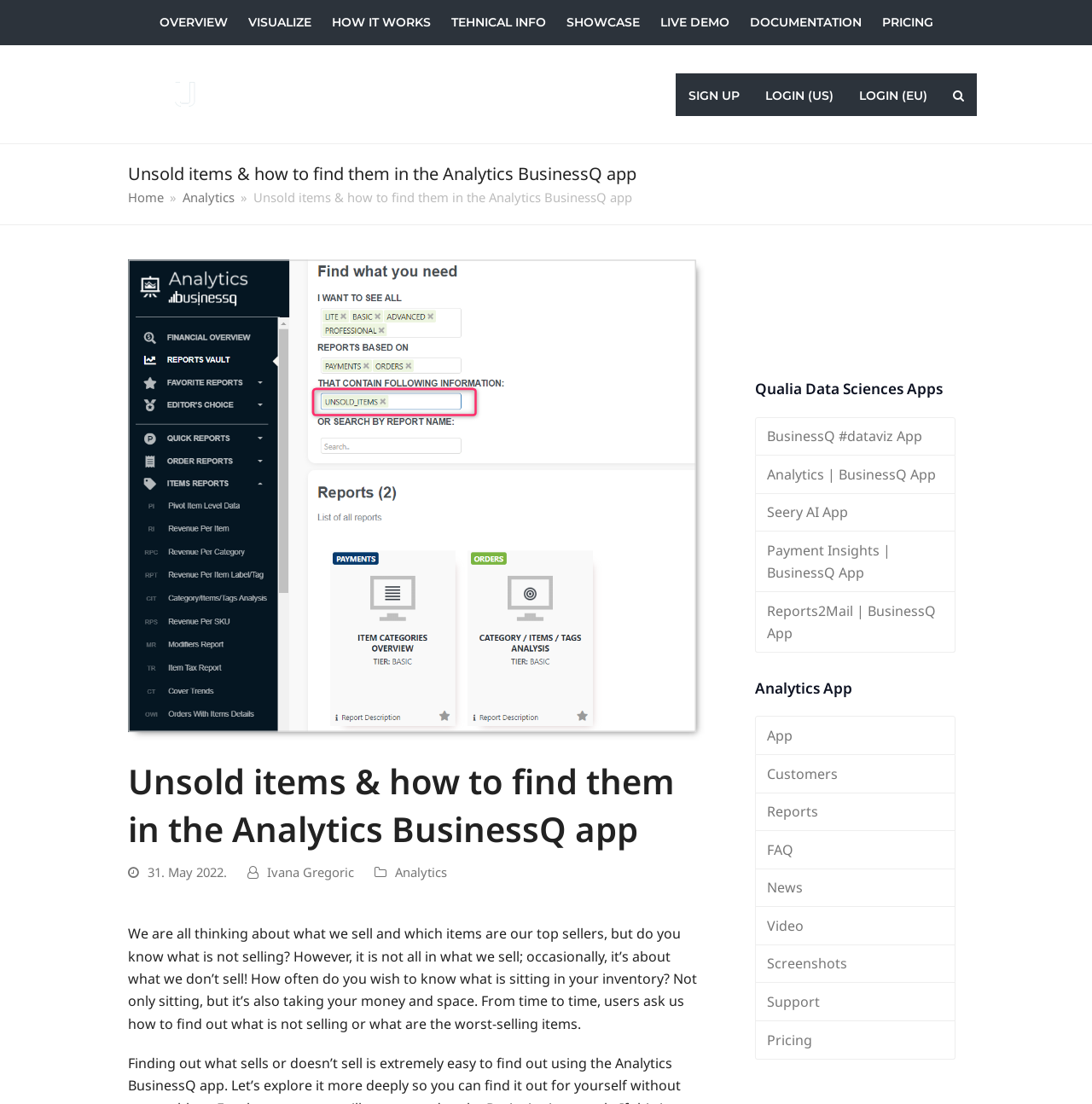Please reply with a single word or brief phrase to the question: 
What is the purpose of the Qualia BusinessQ Software?

To find unsold items